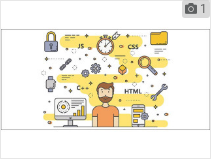Utilize the information from the image to answer the question in detail:
What does the wave of yellow in the background symbolize?

The vibrant yellow background features a wave that infuses energy into the workspace atmosphere, symbolizing the importance of both creativity and technical skills required for a programmer or web developer to excel in their dynamic role.